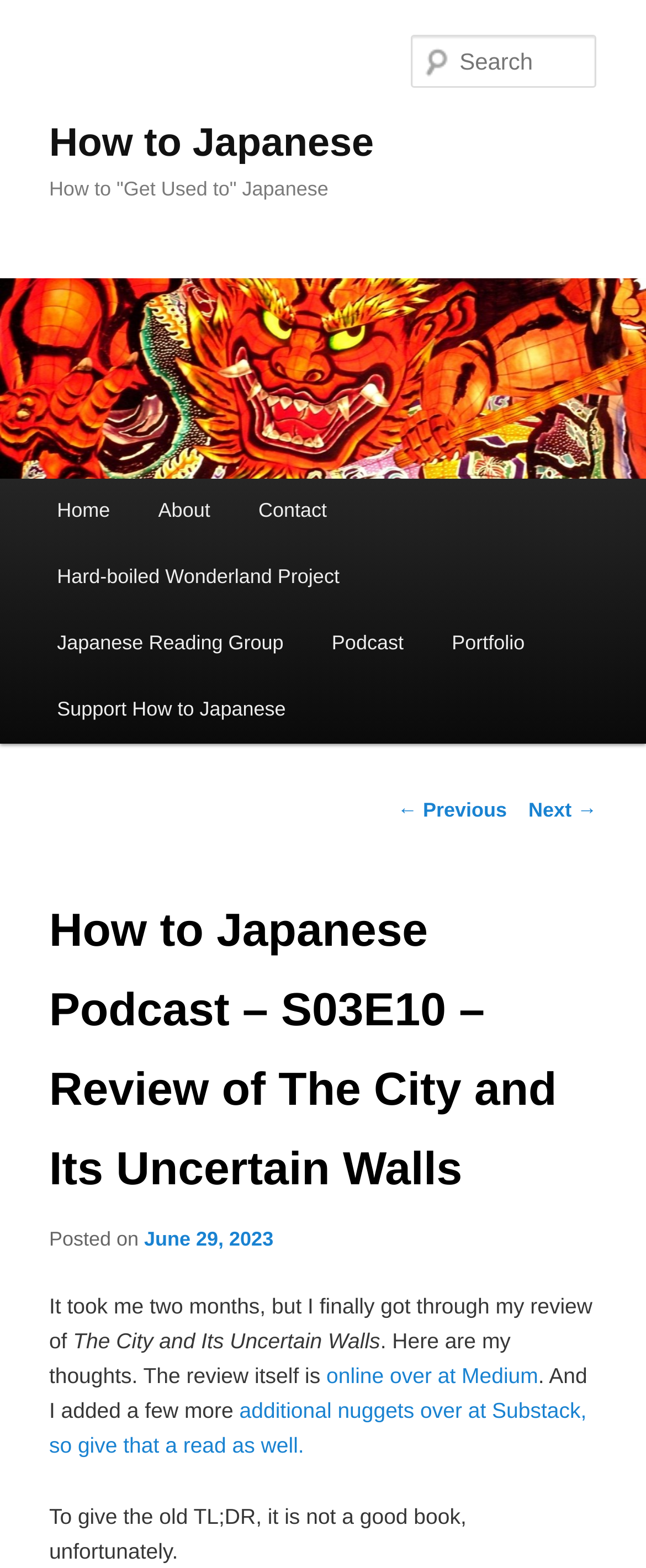Identify the bounding box coordinates of the region I need to click to complete this instruction: "Check the review on Medium".

[0.505, 0.87, 0.833, 0.885]